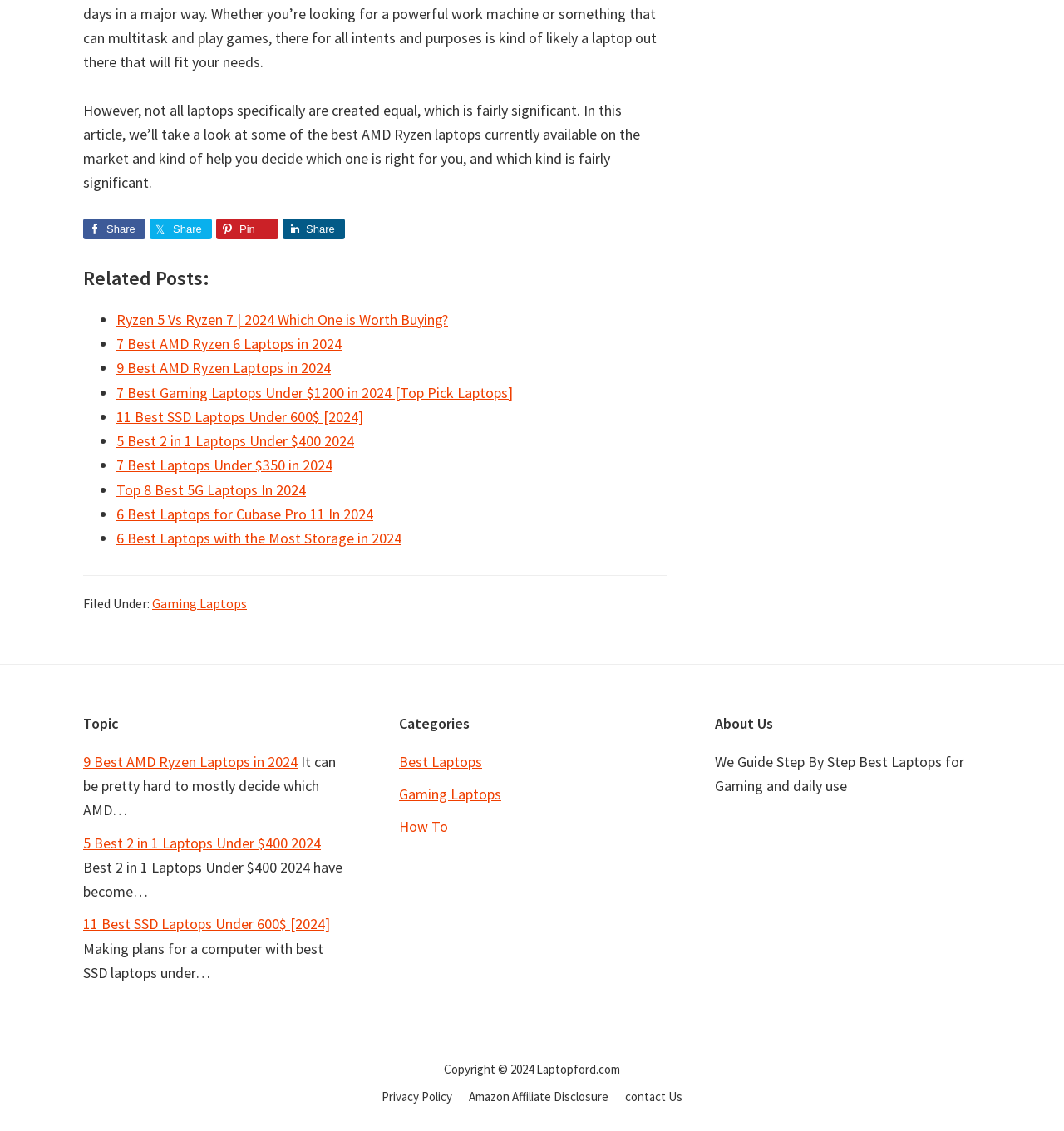Give a one-word or one-phrase response to the question: 
How many 'Check Price' links are on the webpage?

Two